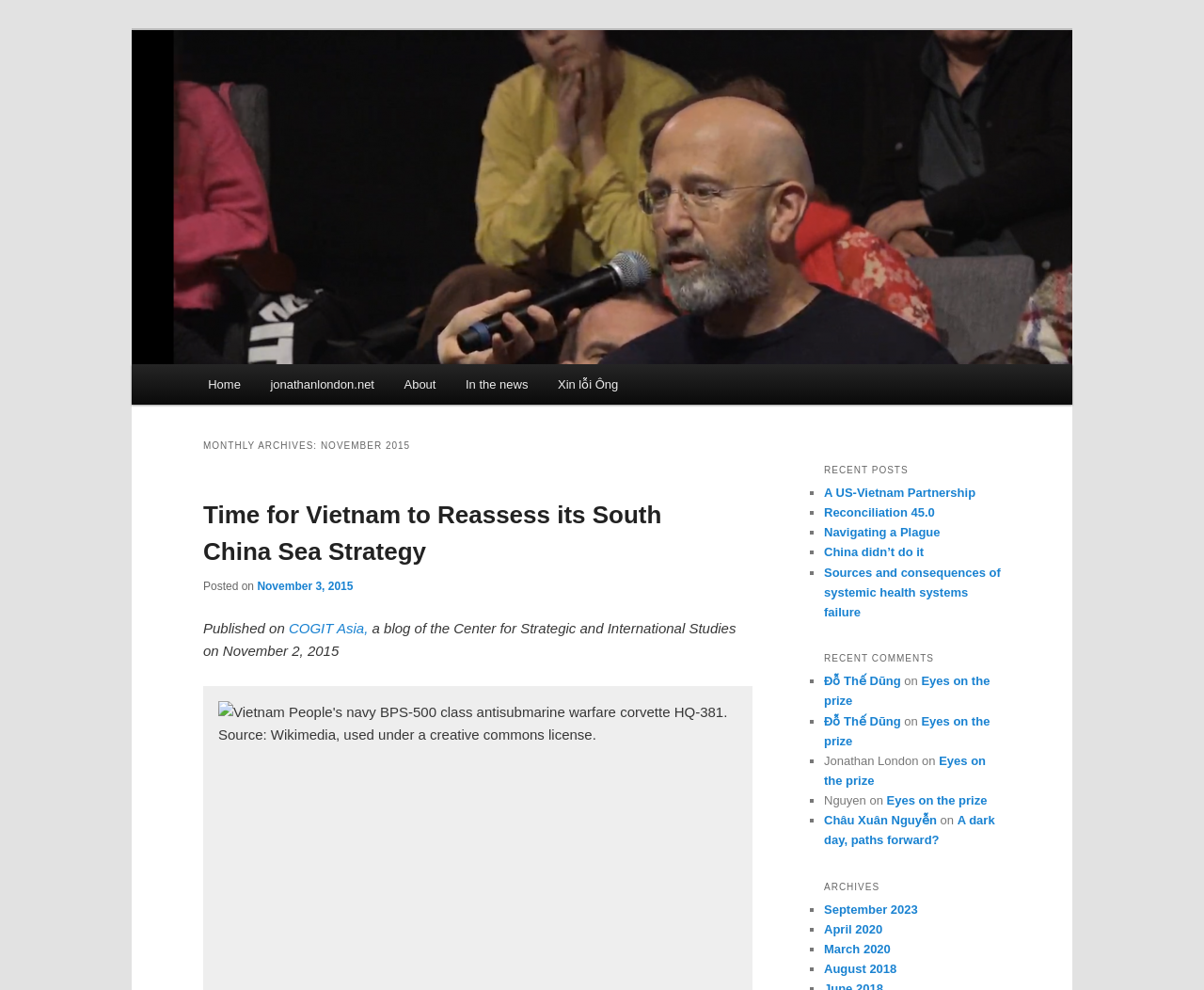Respond with a single word or phrase for the following question: 
What is the title of the first post?

Time for Vietnam to Reassess its South China Sea Strategy